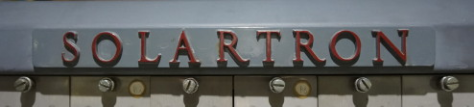What is the material of the knobs on the computer?
From the image, provide a succinct answer in one word or a short phrase.

Metal